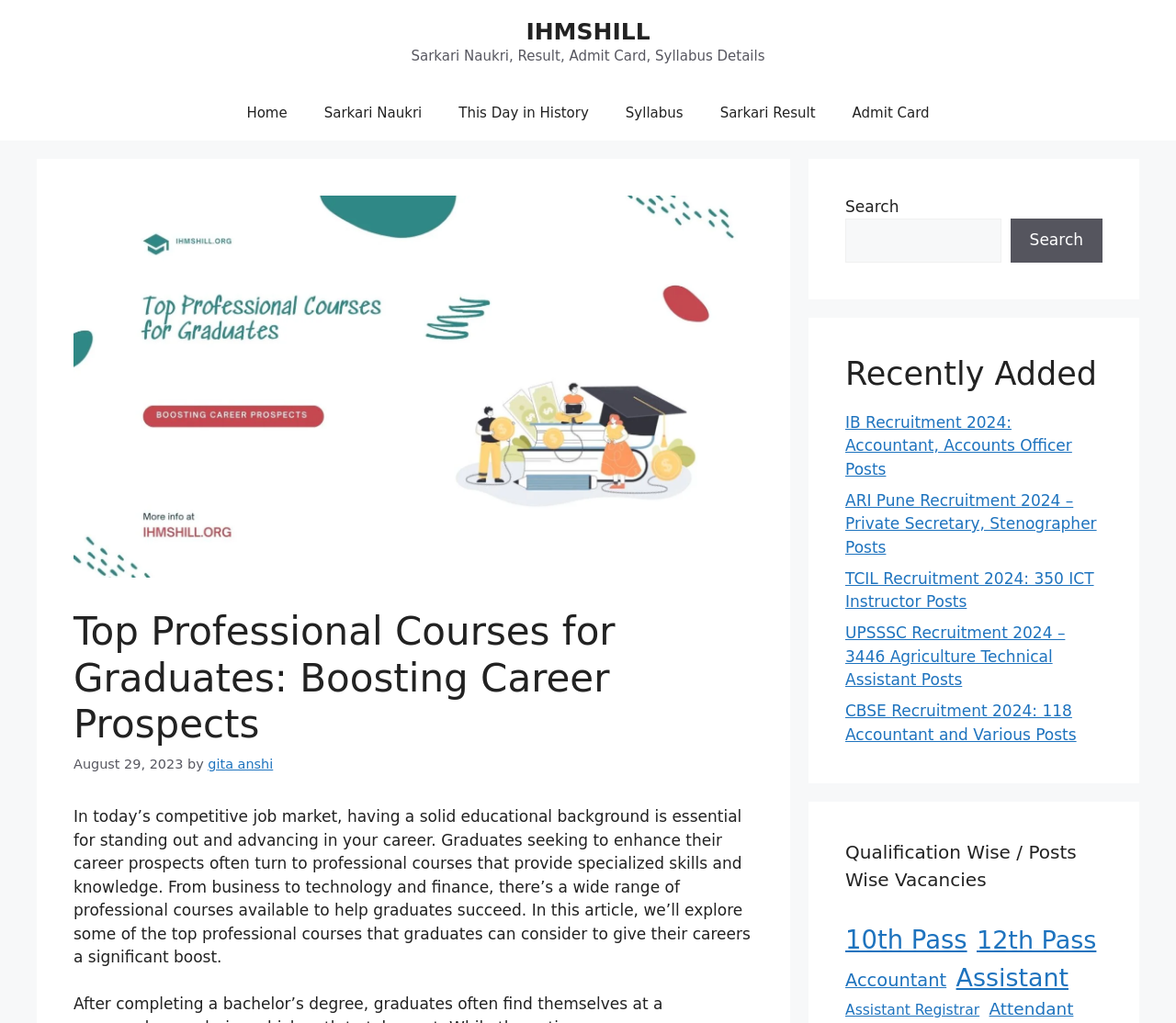Given the content of the image, can you provide a detailed answer to the question?
What is the purpose of professional courses for graduates?

According to the webpage, professional courses are essential for graduates to stand out and advance in their careers. The article explores top professional courses that can help graduates succeed.